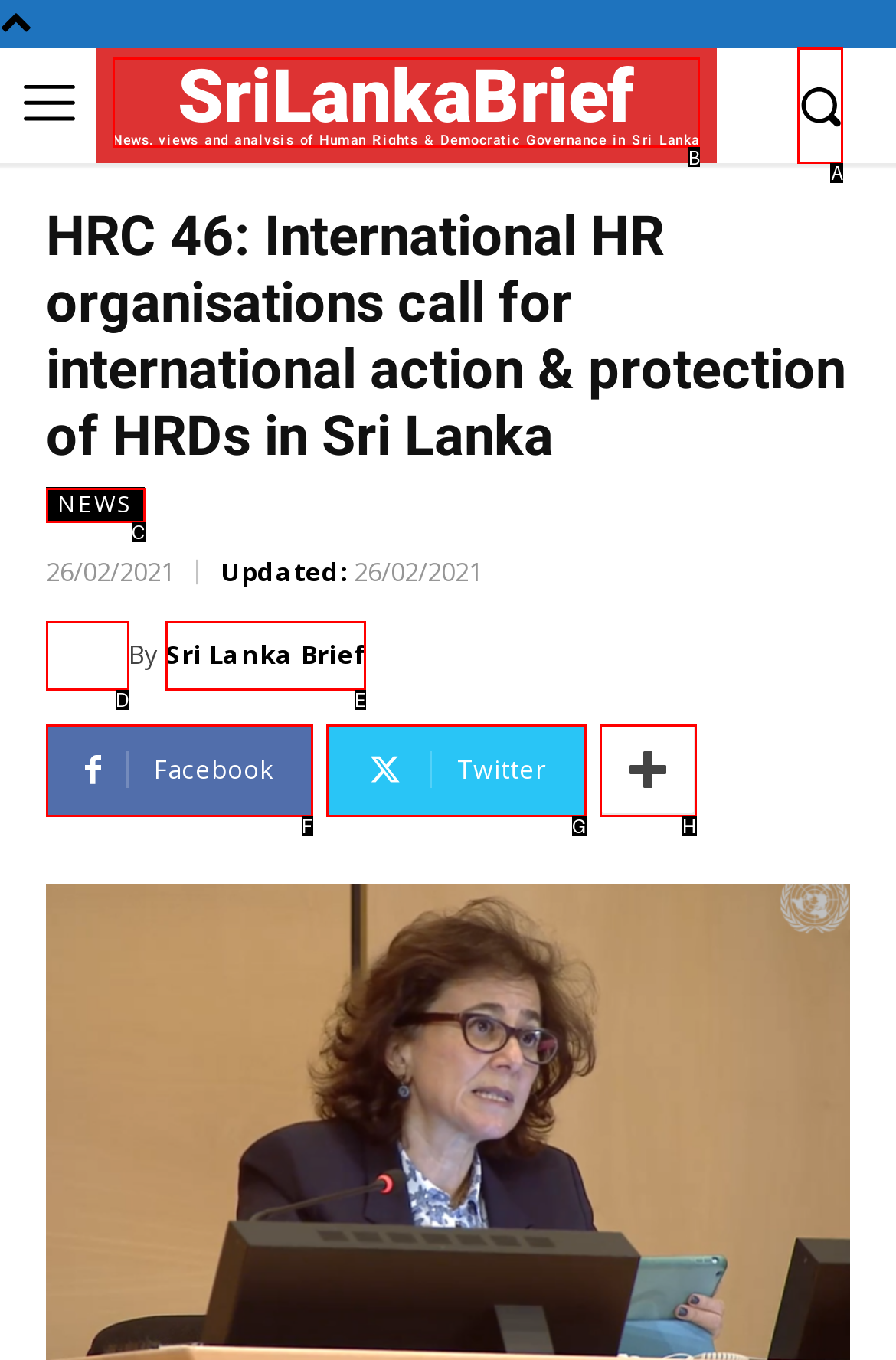What option should you select to complete this task: View the image? Indicate your answer by providing the letter only.

A